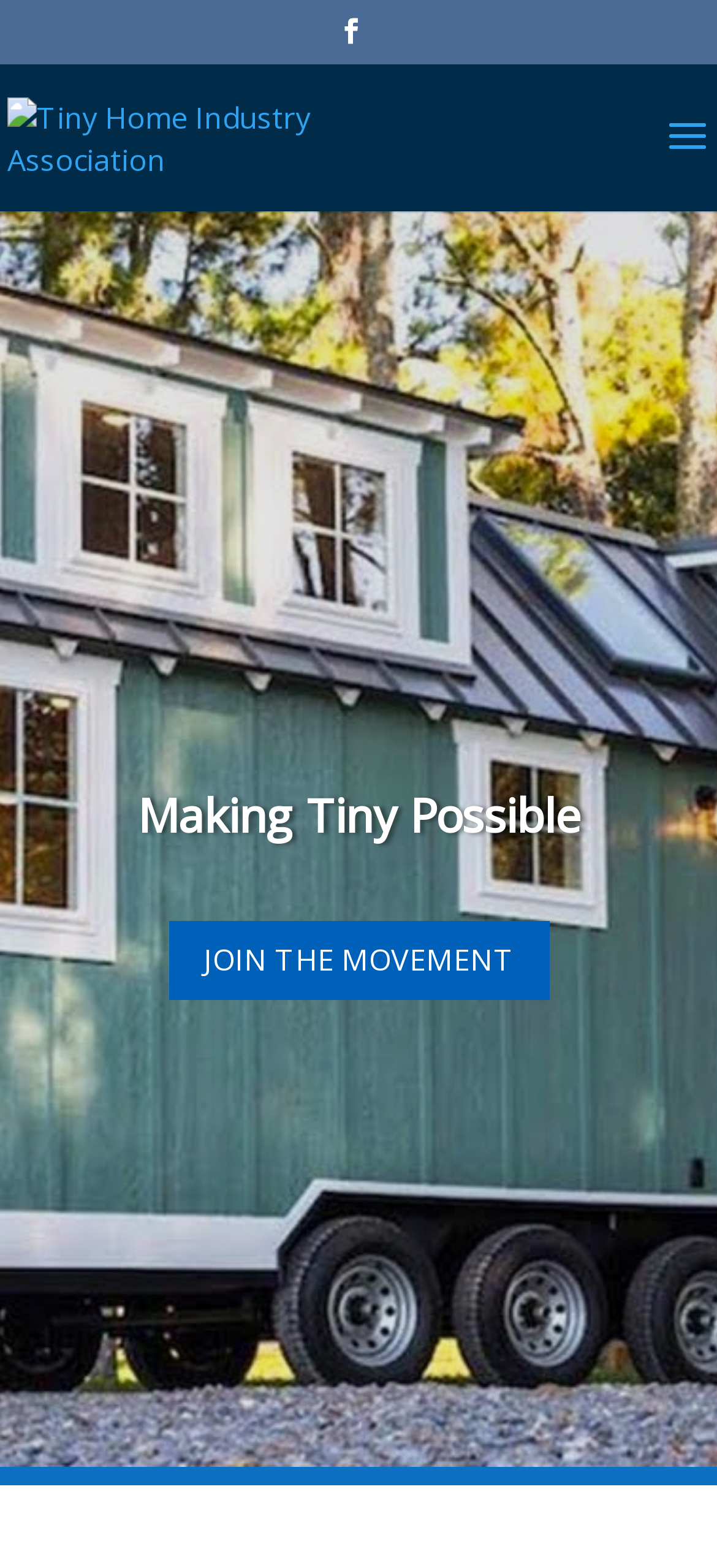Determine the bounding box of the UI element mentioned here: "Join The Movement". The coordinates must be in the format [left, top, right, bottom] with values ranging from 0 to 1.

[0.235, 0.587, 0.765, 0.637]